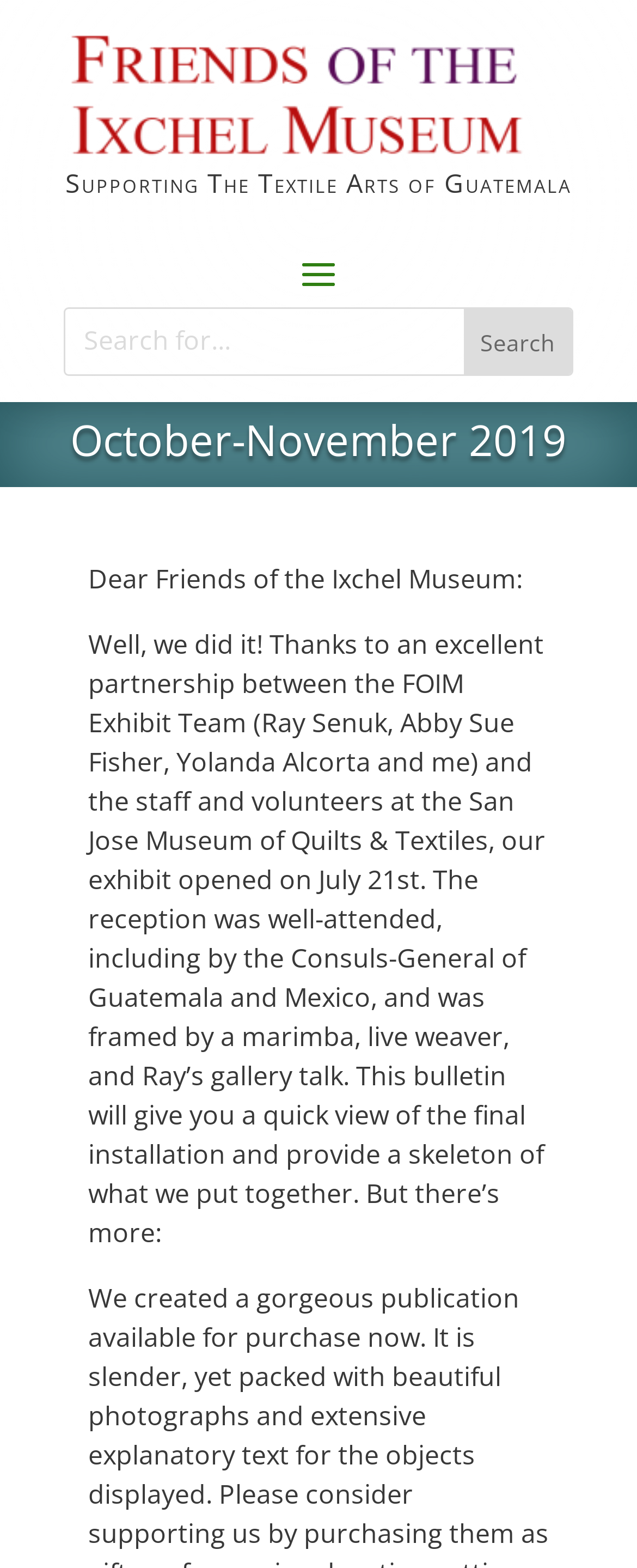Give a concise answer of one word or phrase to the question: 
What is the date range mentioned?

October-November 2019